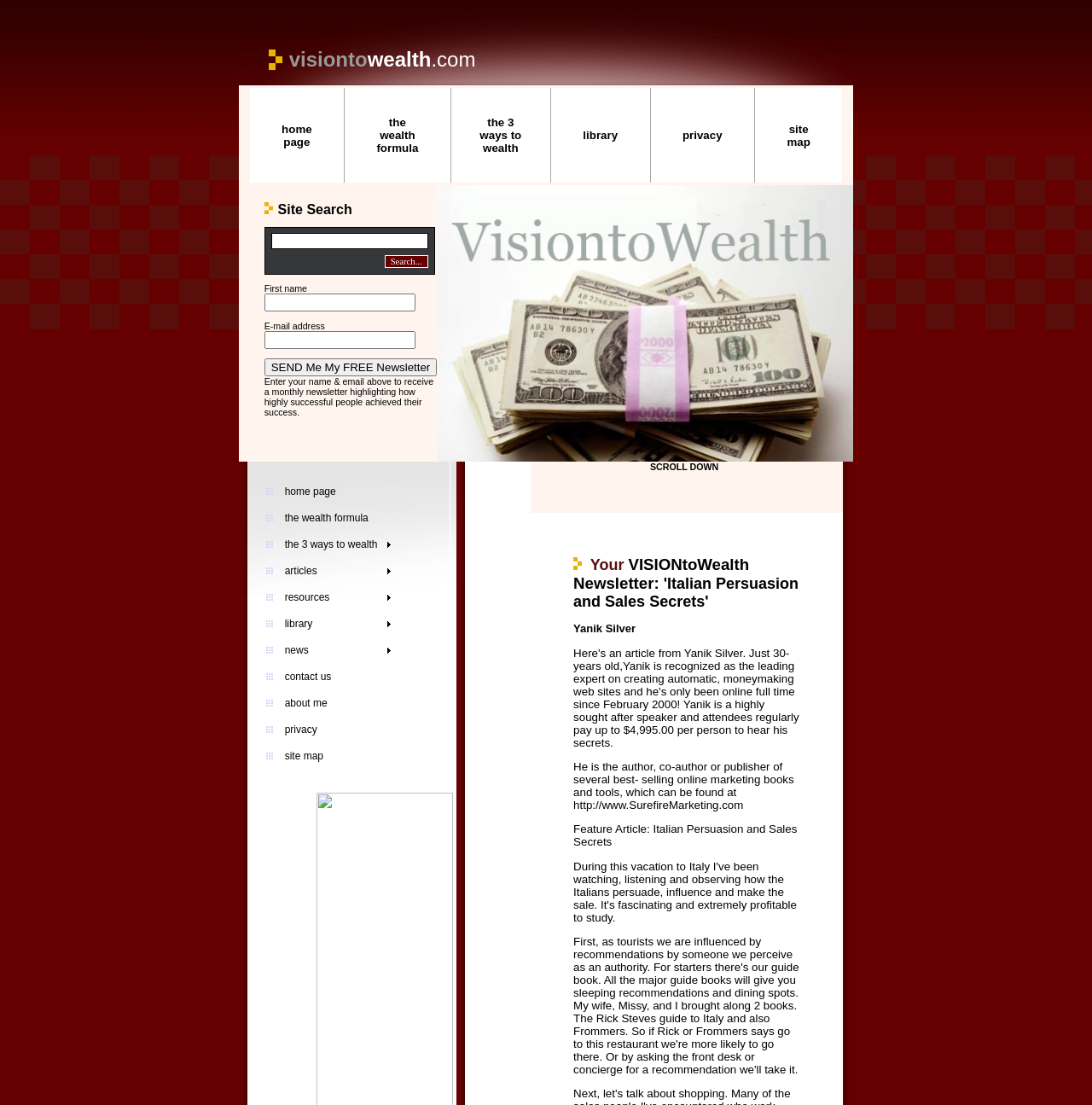Identify the bounding box coordinates for the UI element mentioned here: "the wealth formula". Provide the coordinates as four float values between 0 and 1, i.e., [left, top, right, bottom].

[0.341, 0.105, 0.386, 0.14]